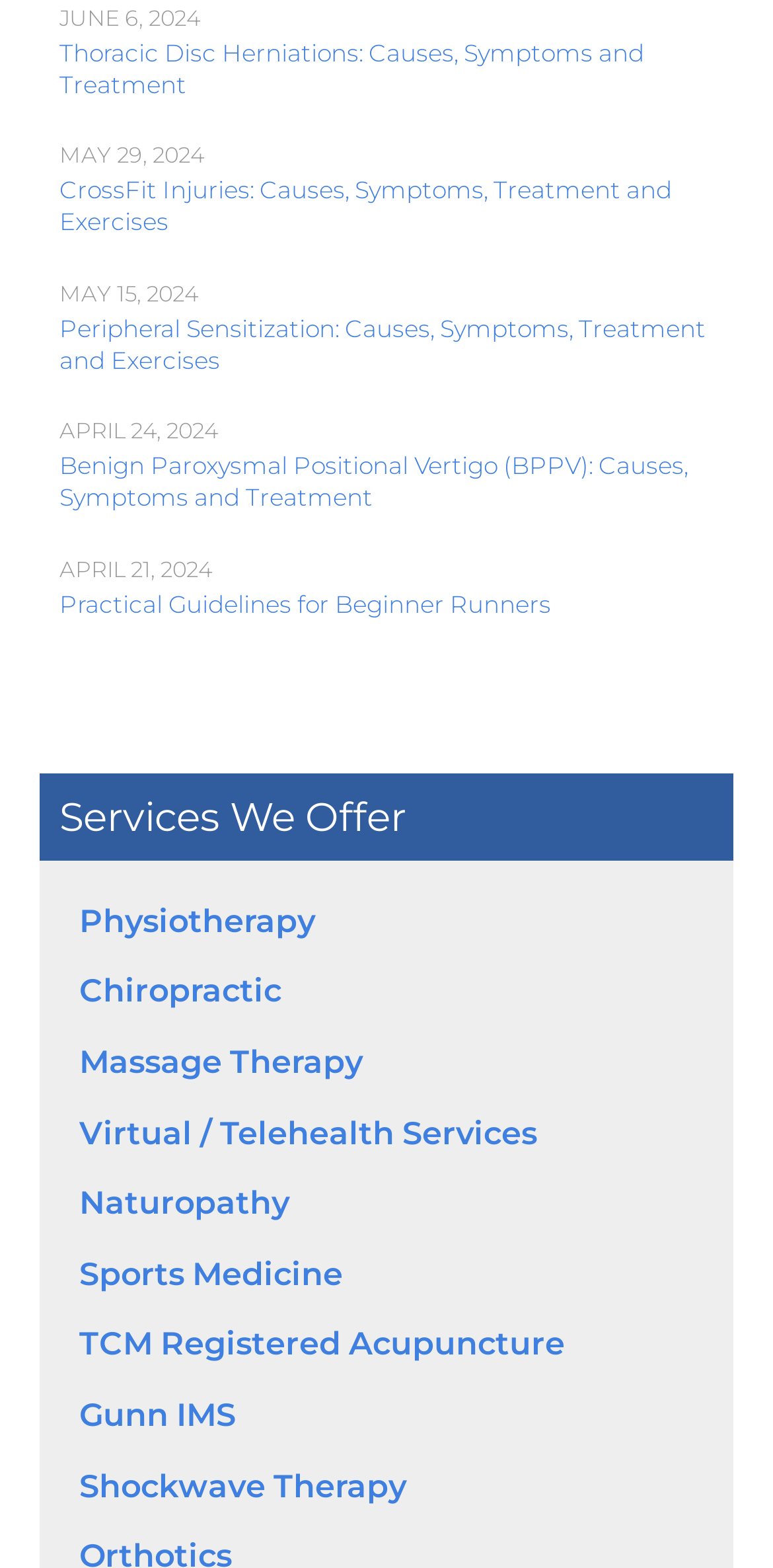Please identify the bounding box coordinates of the area I need to click to accomplish the following instruction: "Read about Crossfit Injuries".

[0.077, 0.112, 0.949, 0.165]